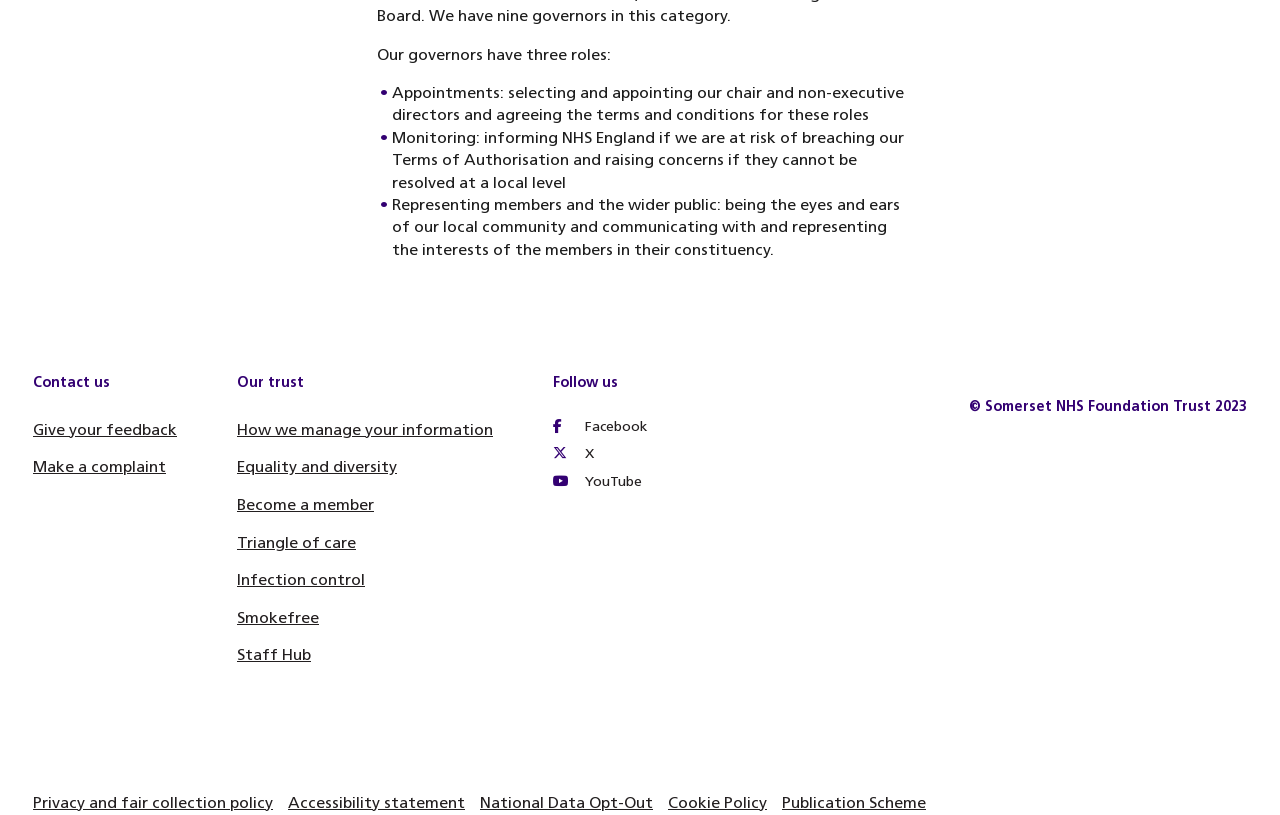Give a one-word or short-phrase answer to the following question: 
What is the name of the trust mentioned on the webpage?

Somerset NHS Foundation Trust